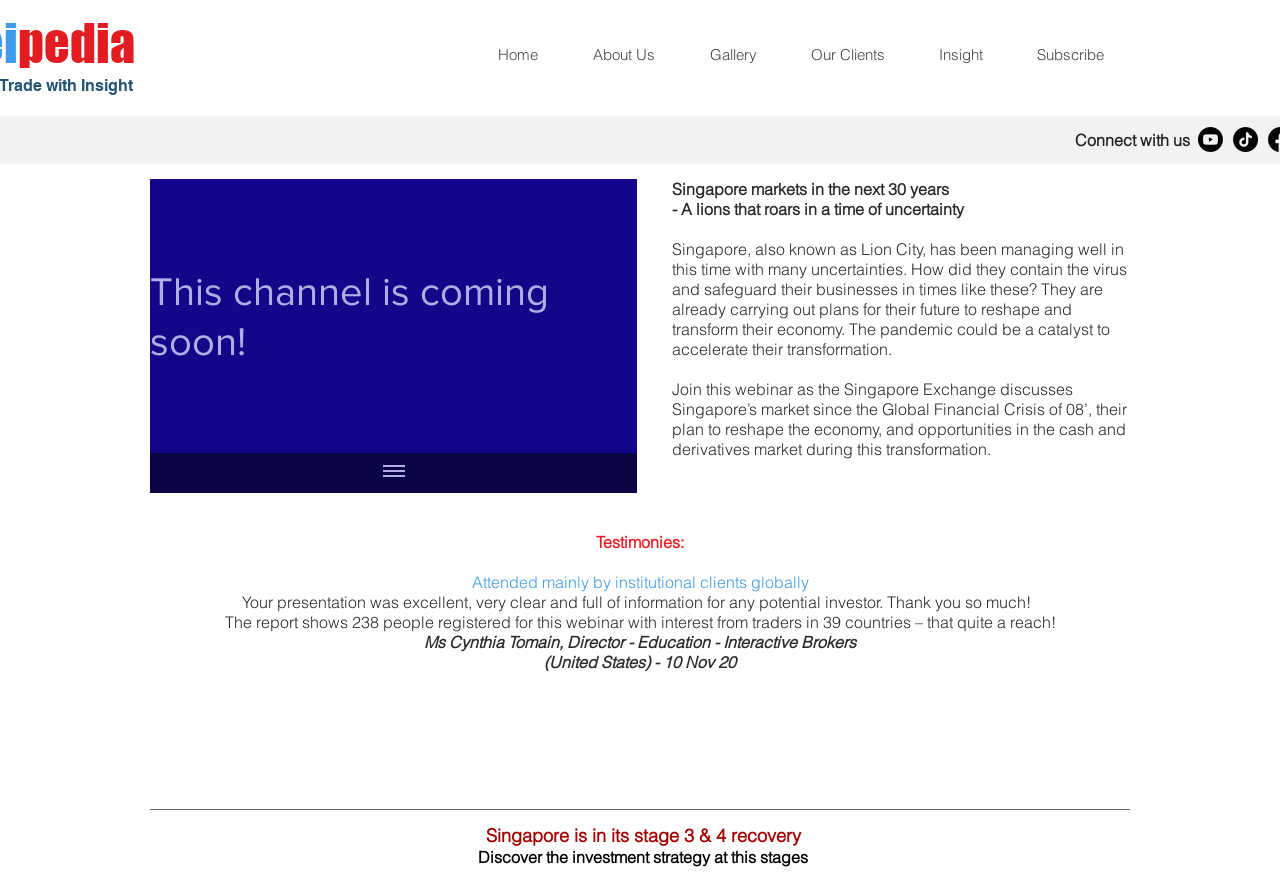Locate the UI element described by aria-label="Show all videos" in the provided webpage screenshot. Return the bounding box coordinates in the format (top-left x, top-left y, bottom-right x, bottom-right y), ensuring all values are between 0 and 1.

[0.284, 0.518, 0.331, 0.564]